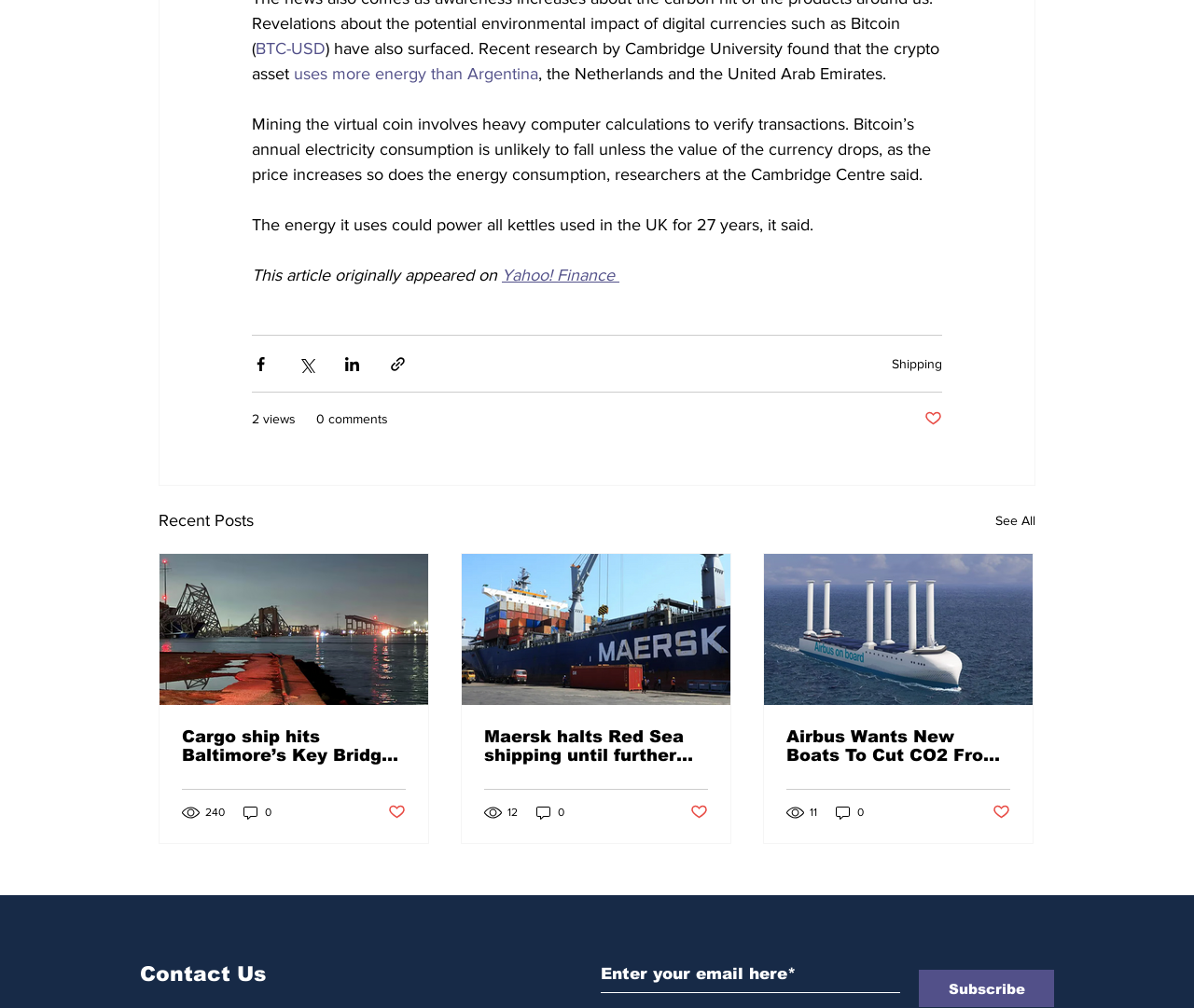Determine the bounding box coordinates for the area you should click to complete the following instruction: "Click on the 'BTC-USD' link".

[0.214, 0.039, 0.273, 0.057]